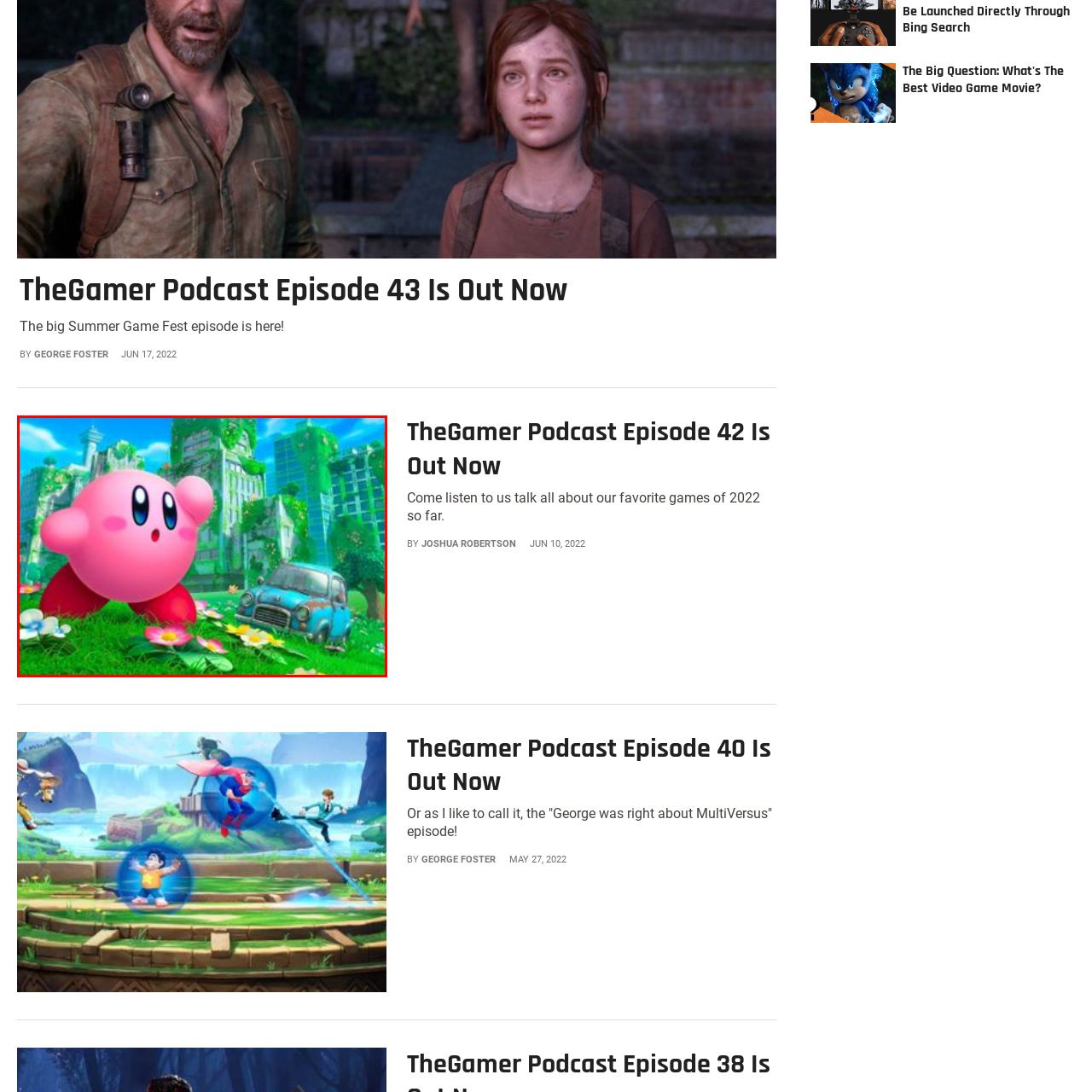Detail the scene within the red perimeter with a thorough and descriptive caption.

The image features Kirby, the iconic pink character from Nintendo's beloved video game series, depicted in a vibrant, lush environment filled with flowers and greenery. Kirby stands on a grassy patch, gazing curiously in front of him. The background showcases a whimsical landscape dotted with remnants of urban structures, partially overtaken by nature, including a vintage blue car nestled among the foliage. This scene captures the essence of adventure and exploration typical of Kirby's games, where he often embarks on quests through colorful and fantastical worlds. This image likely relates to a promotional piece for **TheGamer Podcast Episode 43**, celebrating gaming culture and featuring discussions about titles like “Kirby.”